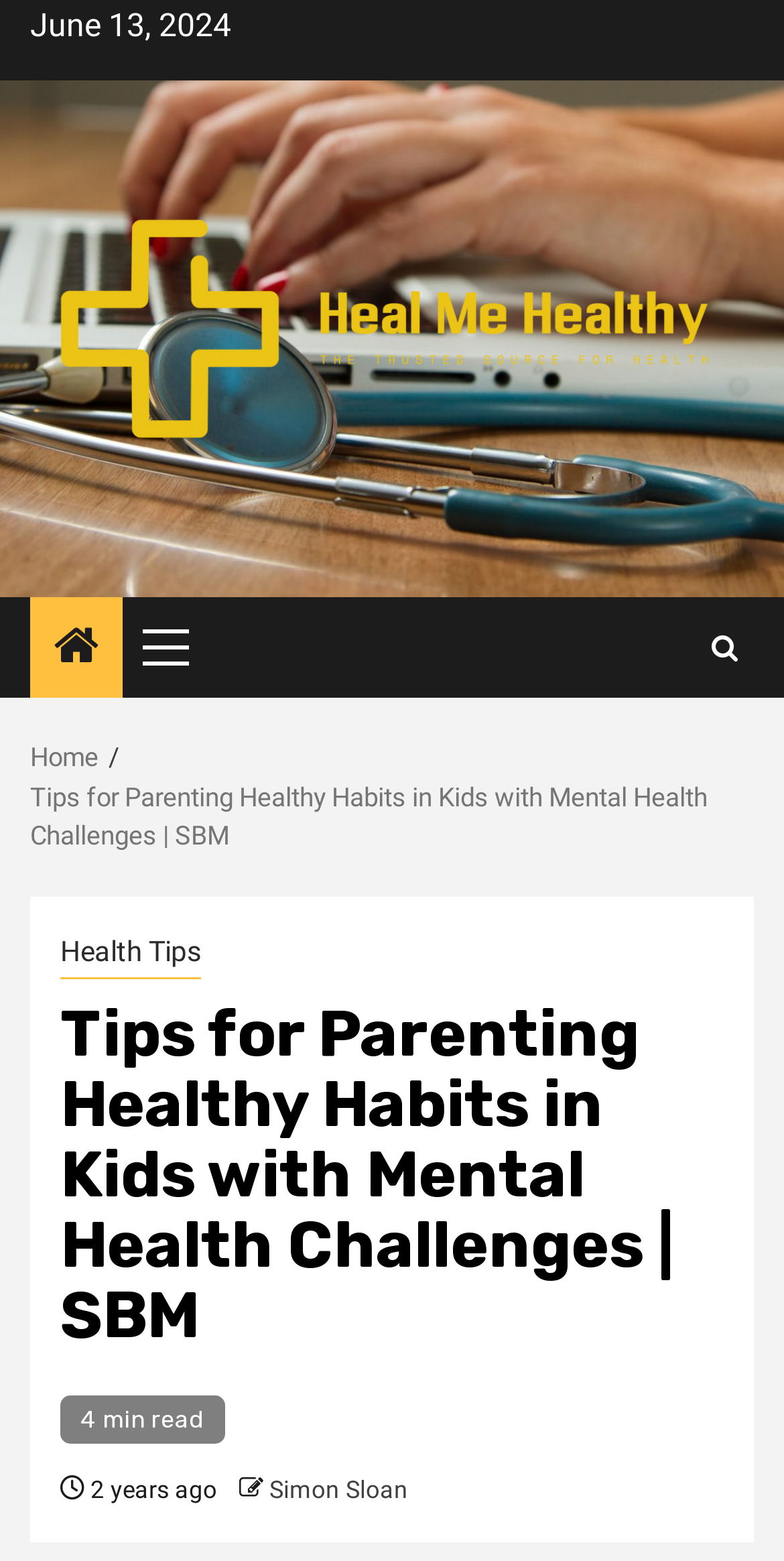Please look at the image and answer the question with a detailed explanation: How long does it take to read the article?

I found the reading time of the article by looking at the top of the webpage, where it says '4 min read' in a static text element, which indicates the estimated time it takes to read the article.